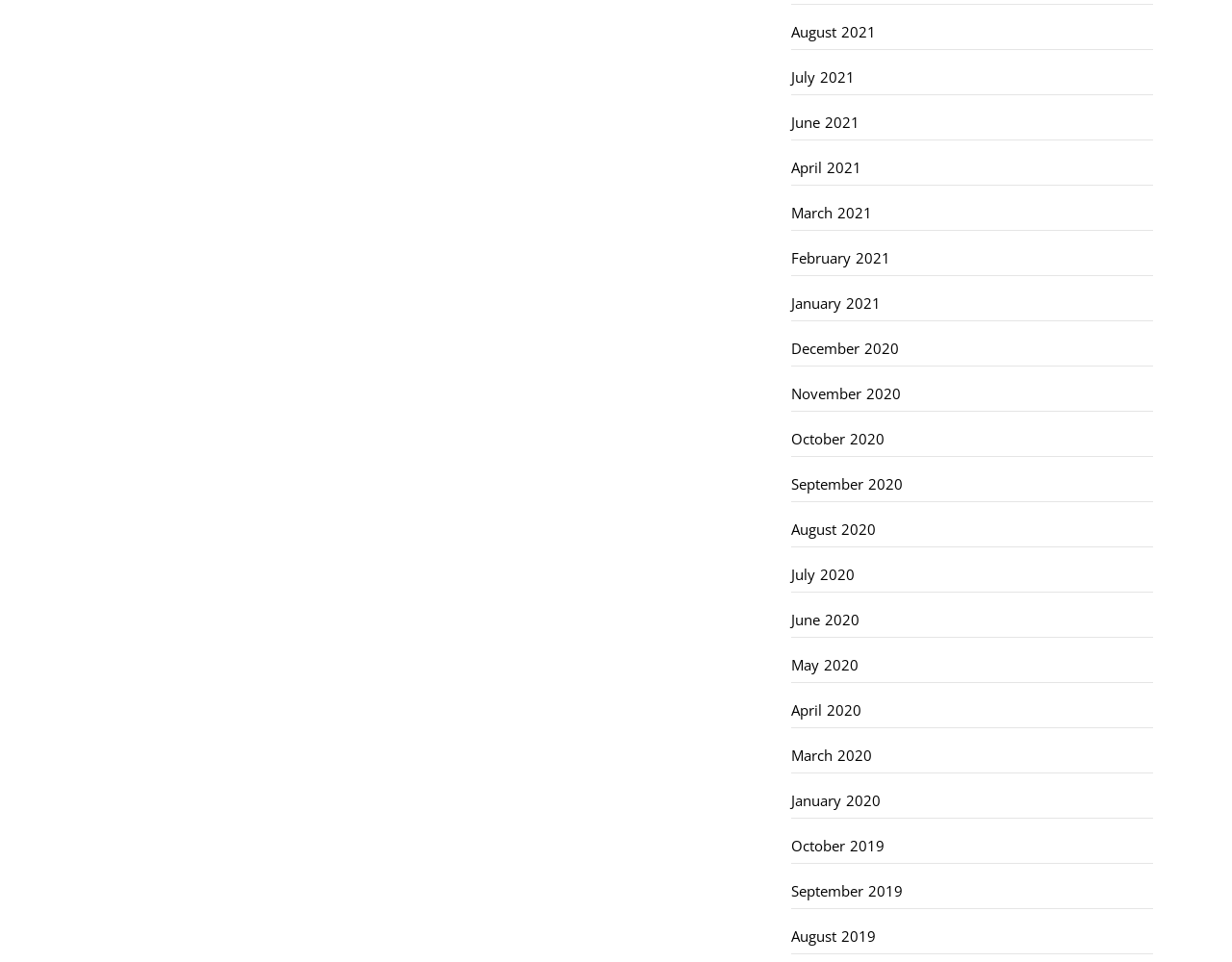How many links are on the webpage?
Could you please answer the question thoroughly and with as much detail as possible?

I counted the number of links on the webpage and found that there are 24 links in total, each representing a month and year combination.